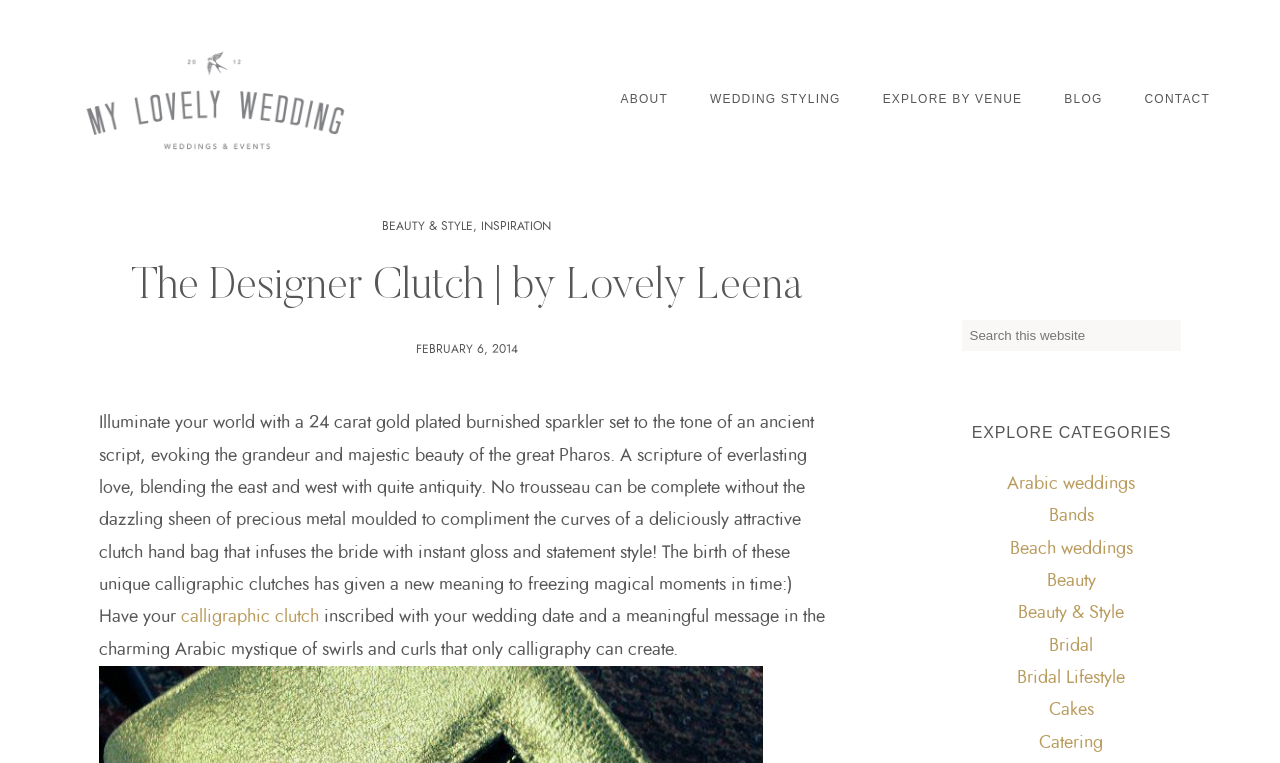Please identify the bounding box coordinates of the area that needs to be clicked to follow this instruction: "Go to About page".

None